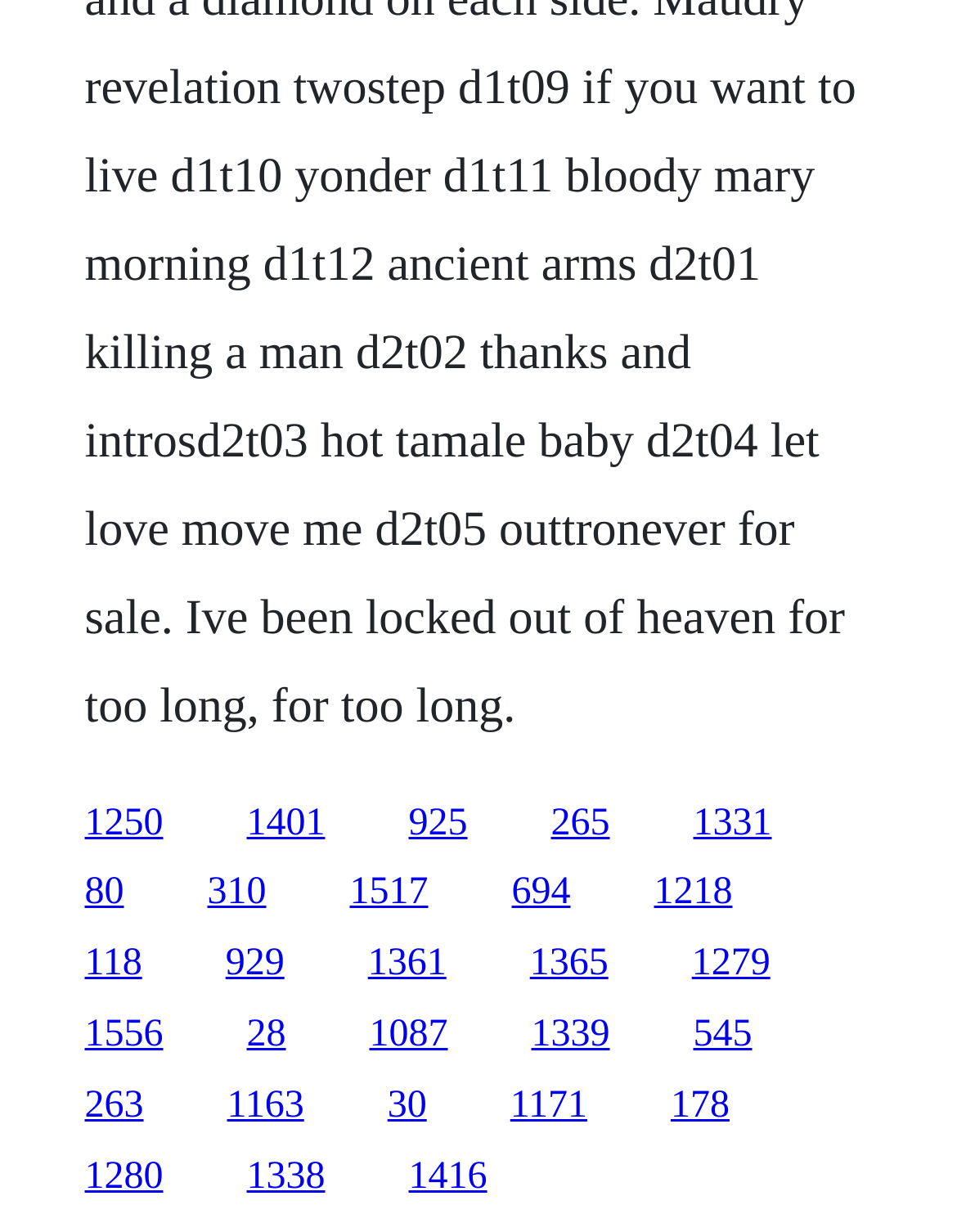Please specify the bounding box coordinates of the element that should be clicked to execute the given instruction: 'access the second link on the second row'. Ensure the coordinates are four float numbers between 0 and 1, expressed as [left, top, right, bottom].

[0.217, 0.708, 0.278, 0.742]